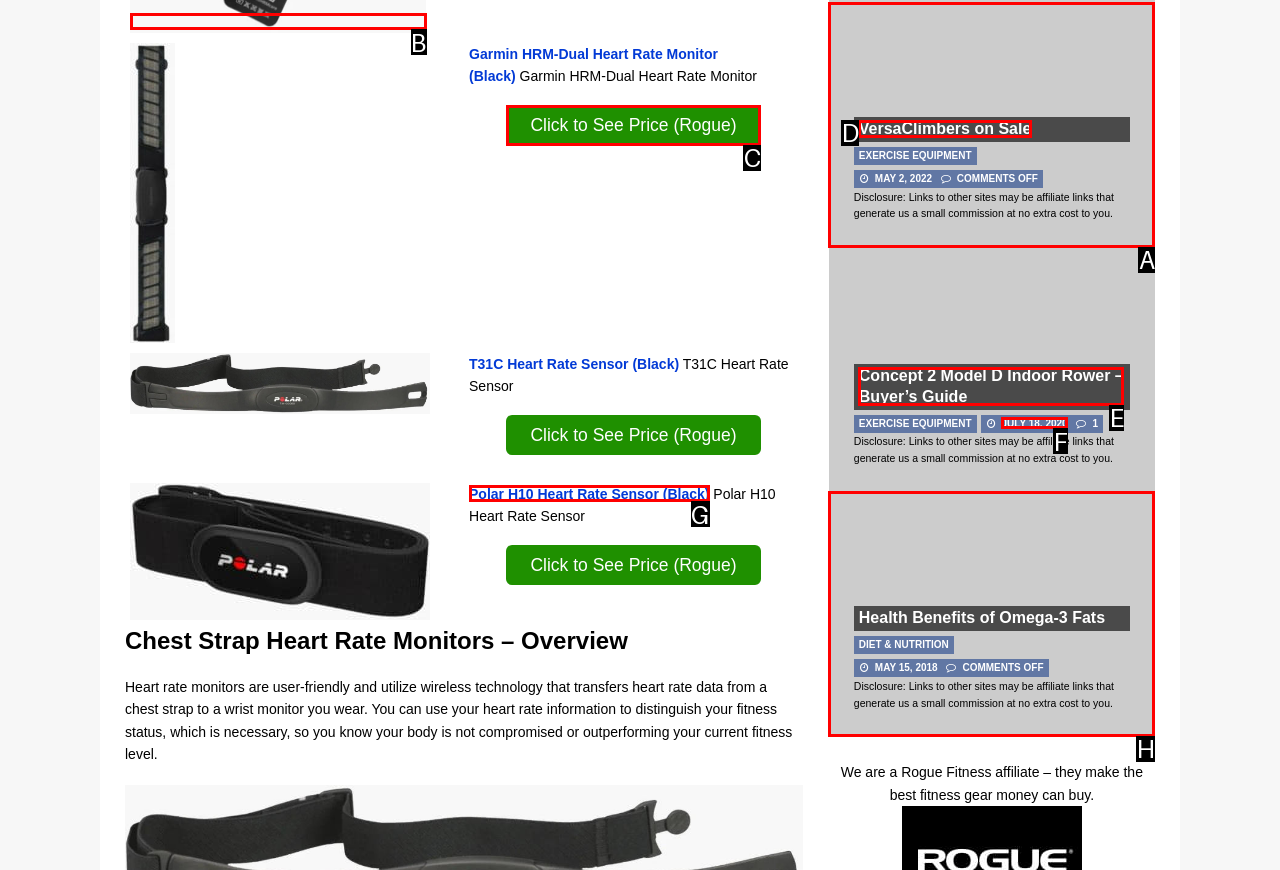Select the appropriate bounding box to fulfill the task: View details of Concept 2 Model D Indoor Rower Respond with the corresponding letter from the choices provided.

E